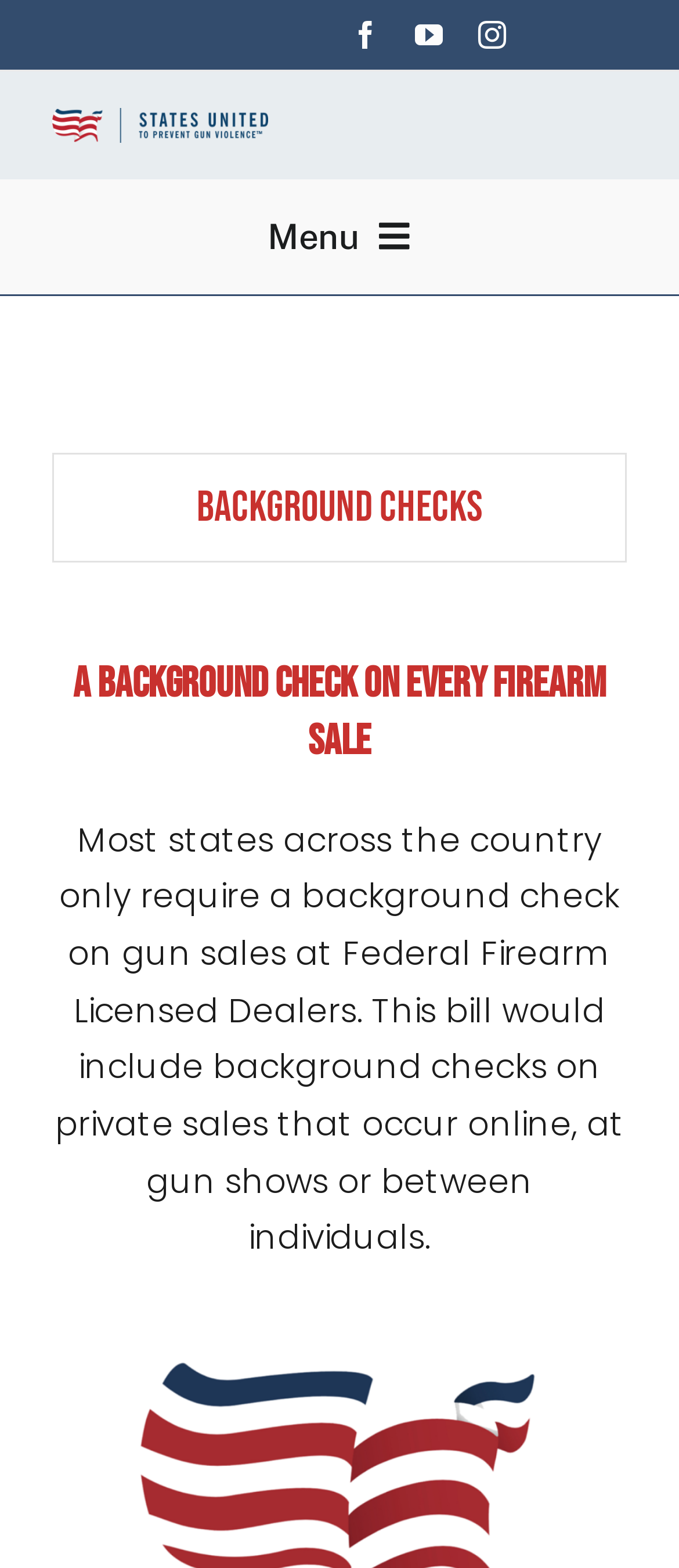Generate a thorough description of the webpage.

The webpage is about gun safety and prevention of gun violence, specifically focusing on background checks for firearm sales. At the top, there are three social media links to Facebook, YouTube, and Instagram, positioned horizontally. Below them, there is a States United to Prevent Gun Violence logo, accompanied by an image with the same name.

To the right of the logo, there is a primary navigation menu with a button labeled "Menu" that can be expanded. The menu contains several links, including "About SUPGV", "News to Share", "Our Affiliates", "Wear Orange", "Take Action", and "Gun Safety", each with a corresponding submenu button.

Below the navigation menu, there is a tab list with a single selected tab labeled "BACKGROUND CHECKS". The tab contains a heading with the same name, followed by a paragraph of text that explains the purpose of the bill, which is to include background checks on private sales that occur online, at gun shows, or between individuals.

The overall structure of the webpage is organized, with clear headings and concise text, making it easy to navigate and understand the content.